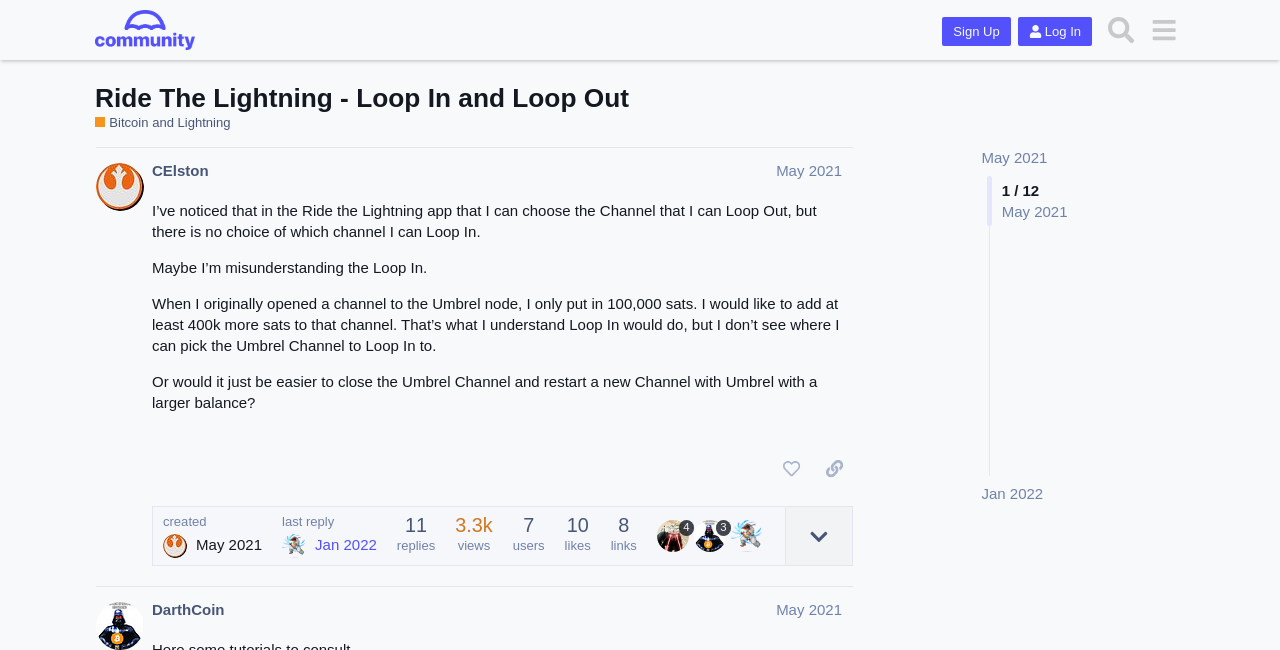Indicate the bounding box coordinates of the element that needs to be clicked to satisfy the following instruction: "View post details". The coordinates should be four float numbers between 0 and 1, i.e., [left, top, right, bottom].

[0.075, 0.227, 0.755, 0.902]